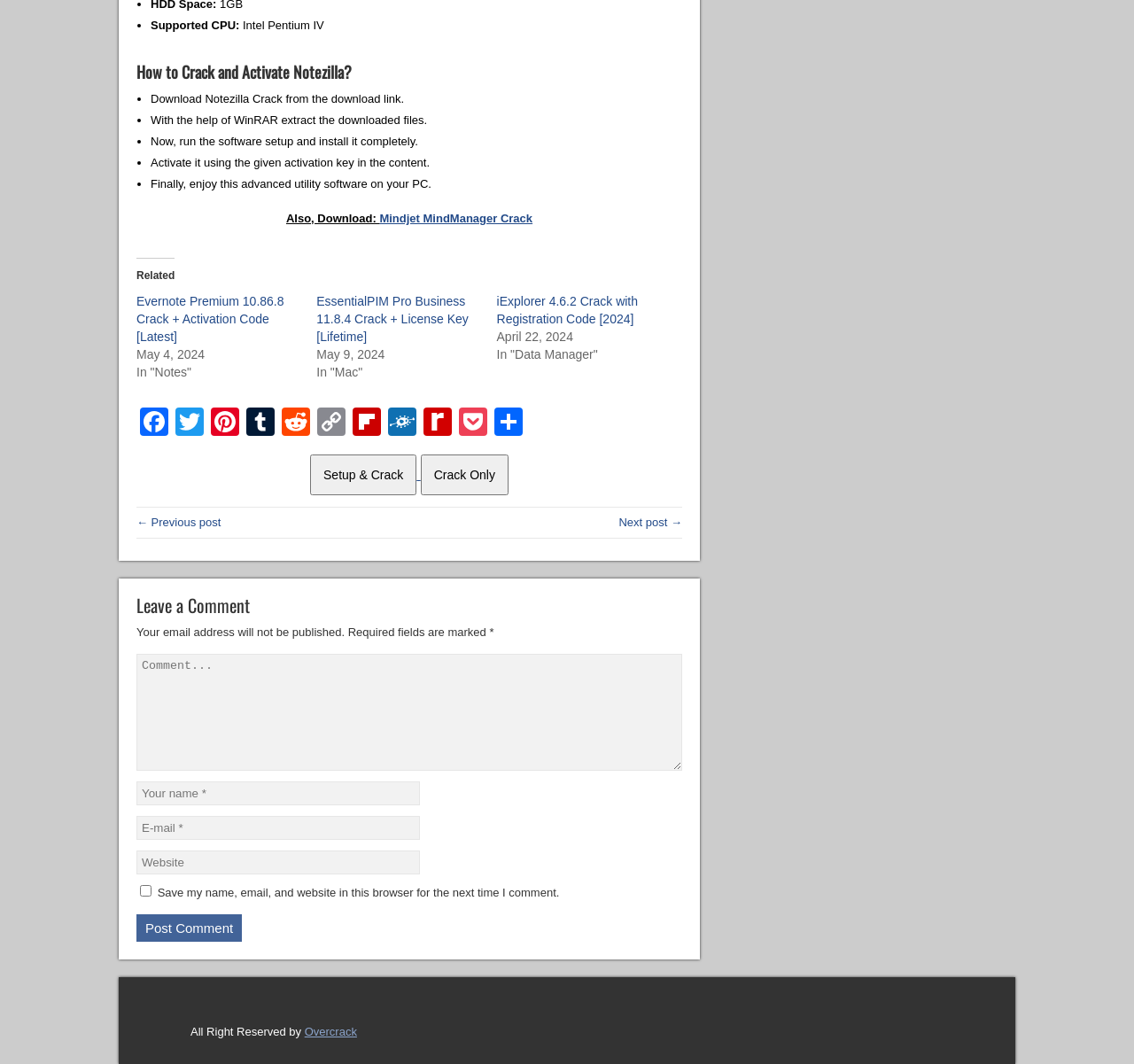Can you find the bounding box coordinates for the UI element given this description: "Setup & Crack Crack Only"? Provide the coordinates as four float numbers between 0 and 1: [left, top, right, bottom].

[0.273, 0.439, 0.448, 0.453]